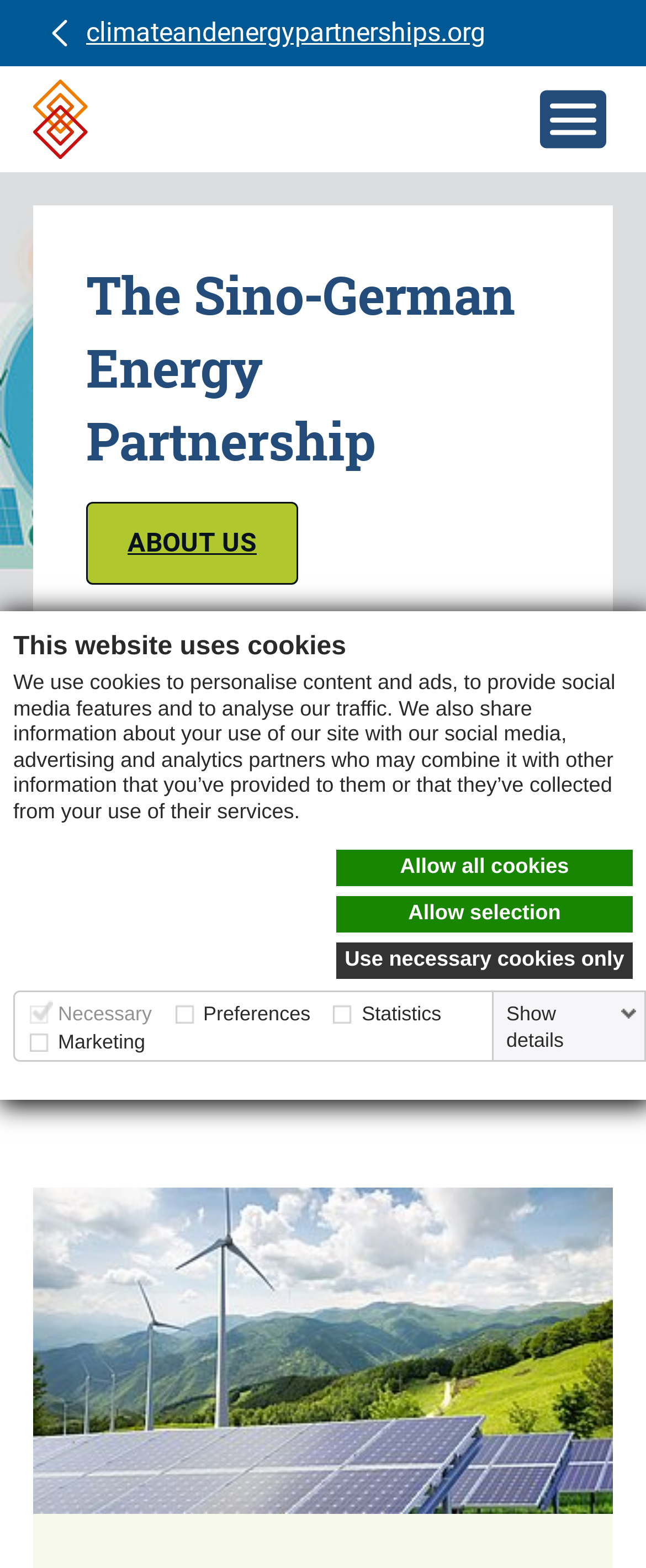Produce an extensive caption that describes everything on the webpage.

The webpage is about the Sino-German Energy Partnership, a collaborative effort between Germany and China to enhance energy efficiency, increase the use of renewable energy, and reduce carbon emissions. 

At the top of the page, there is a dialog box with a heading "This website uses cookies" and a description of how cookies are used on the website. Below this, there are three links to manage cookie preferences: "Allow all cookies", "Allow selection", and "Use necessary cookies only". 

To the right of the dialog box, there is a table with four columns labeled "Necessary", "Preferences", "Statistics", and "Marketing", each with a checkbox and a brief description of the type of cookies used. 

Below the dialog box and the table, there is a link to the website "climateandenergypartnerships.org" and a static text "Energy Partnership China-Alemania - to the homepage". 

On the top right corner, there is a button to open a menu, which contains a heading "The Sino-German Energy Partnership" and a button "ABOUT US". 

Below the menu button, there is a large image that spans the entire width of the page. 

The main content of the webpage is a static text that describes the goals and objectives of the Sino-German Energy Partnership, including enhancing bilateral cooperation on energy transition, improving energy security, and promoting climate protection. 

At the bottom of the page, there is a figure with an image, and a link "to top" that allows users to navigate back to the top of the page.